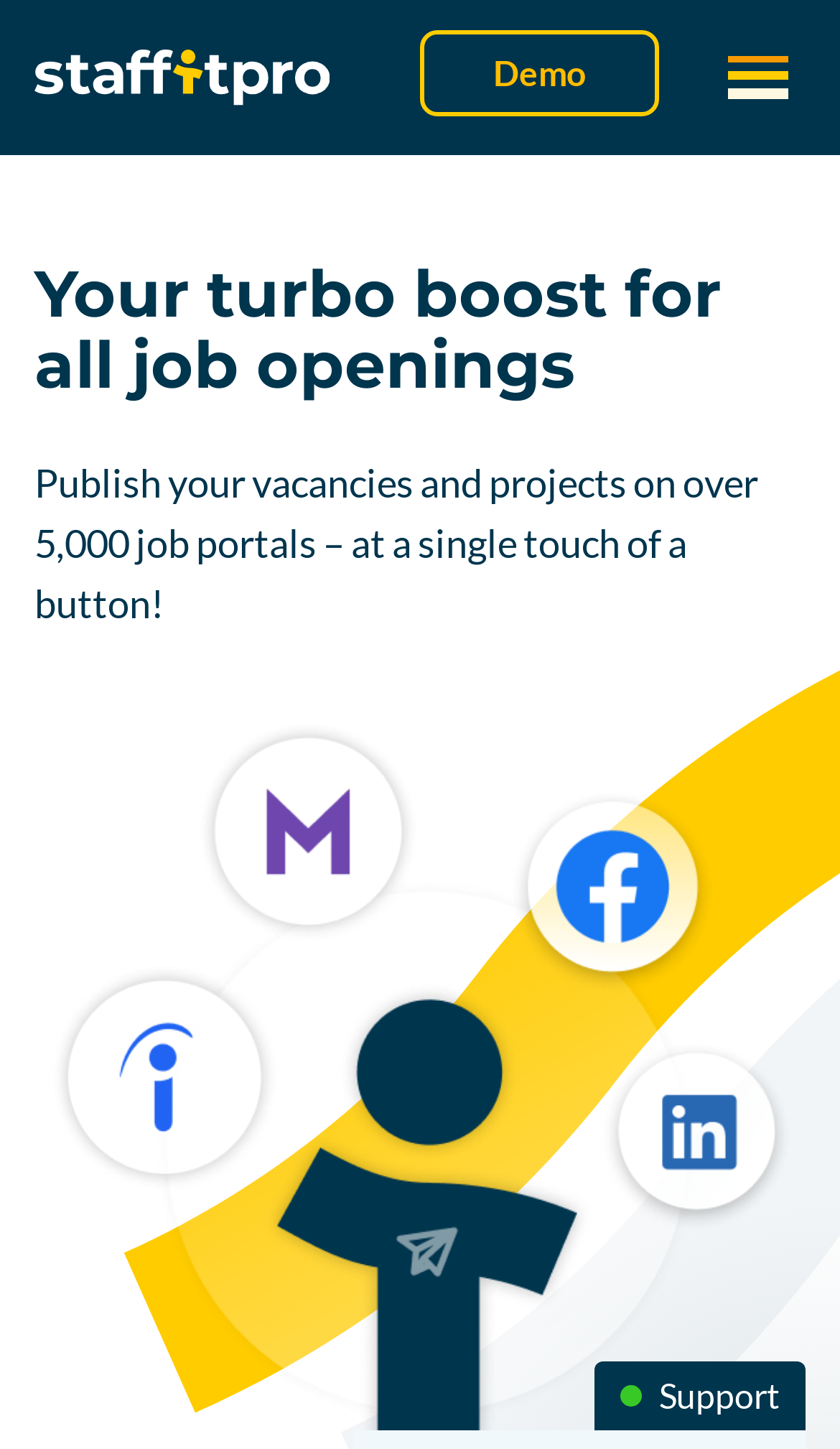Extract the main headline from the webpage and generate its text.

Your turbo boost for all job openings